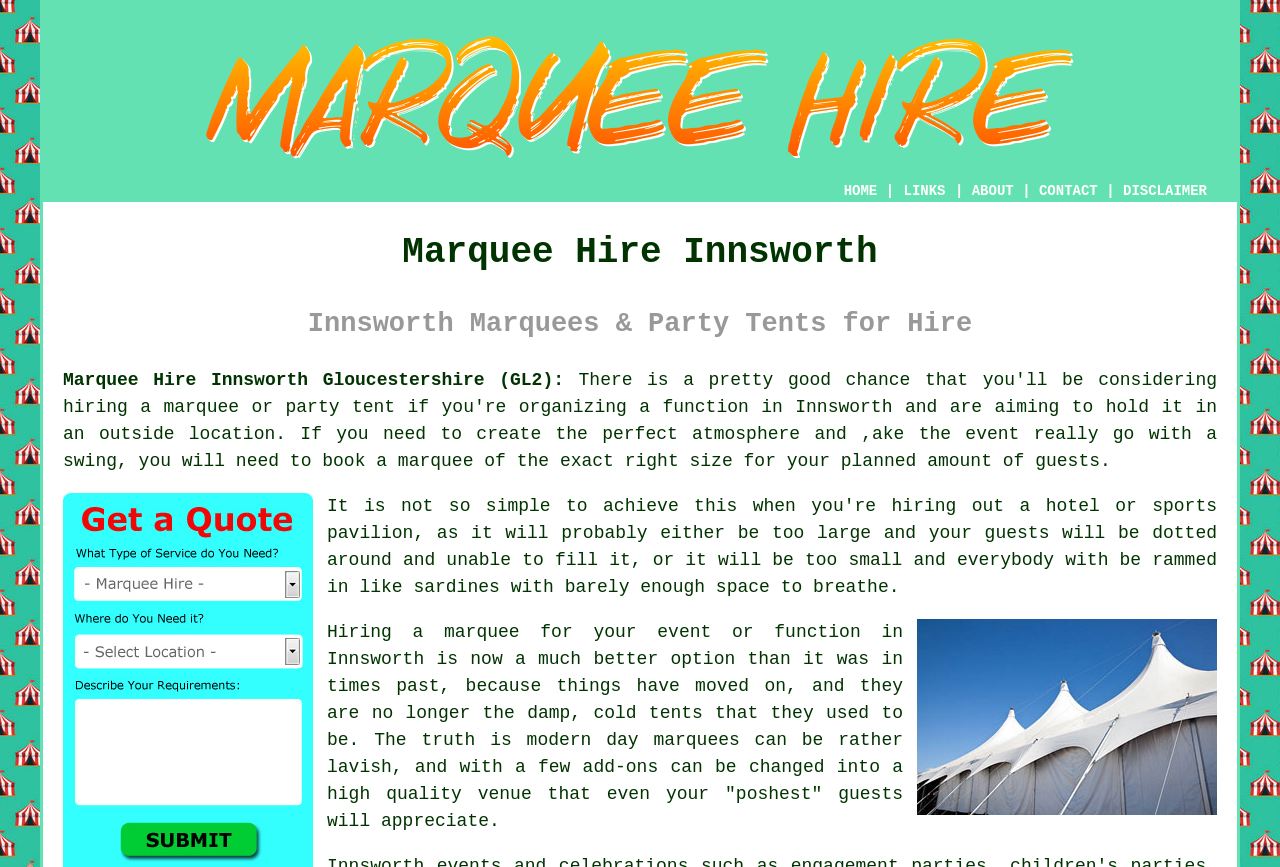Please give a one-word or short phrase response to the following question: 
What is the characteristic of modern day marquees?

Lavish